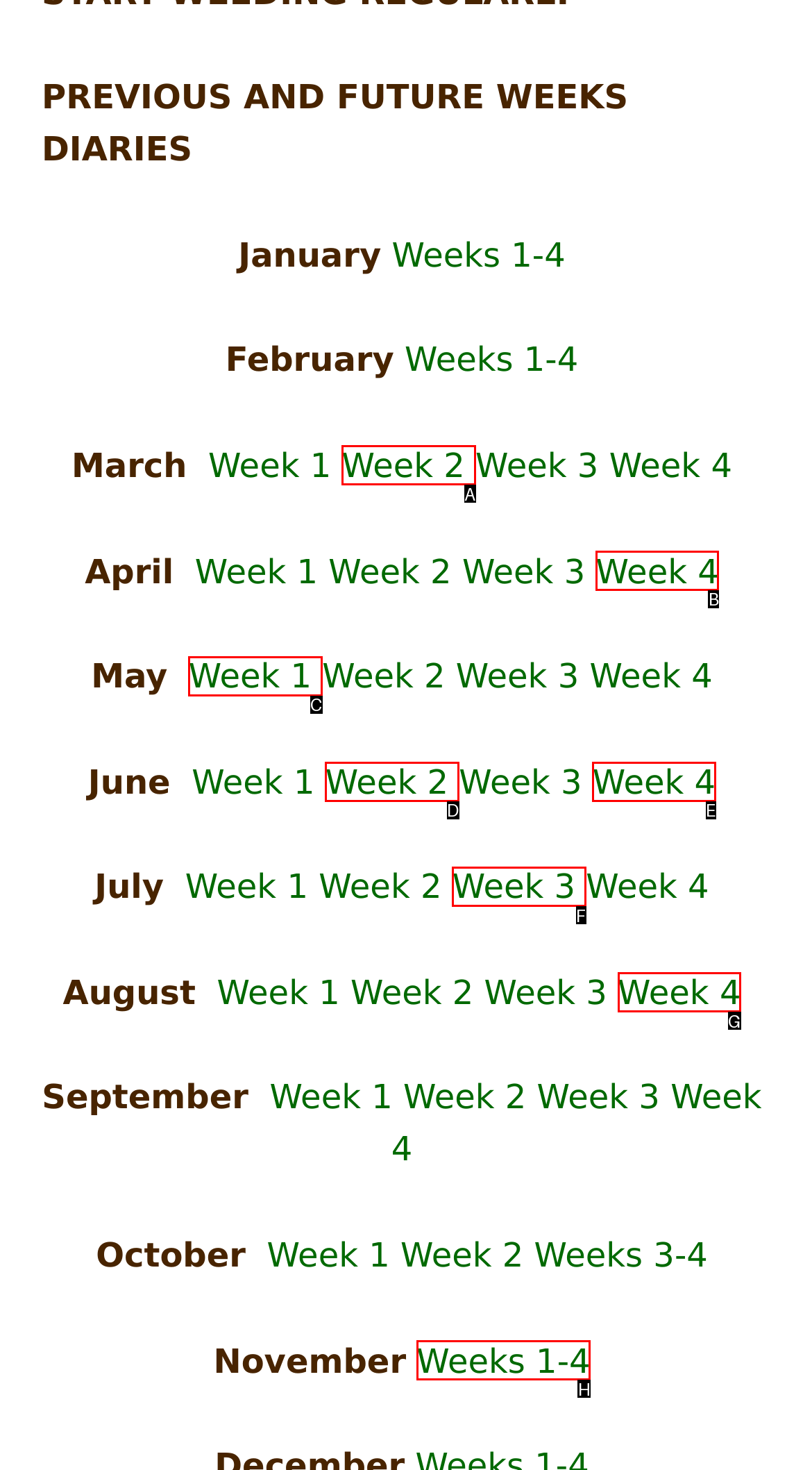Point out the specific HTML element to click to complete this task: View weeks 1-4 of November Reply with the letter of the chosen option.

H